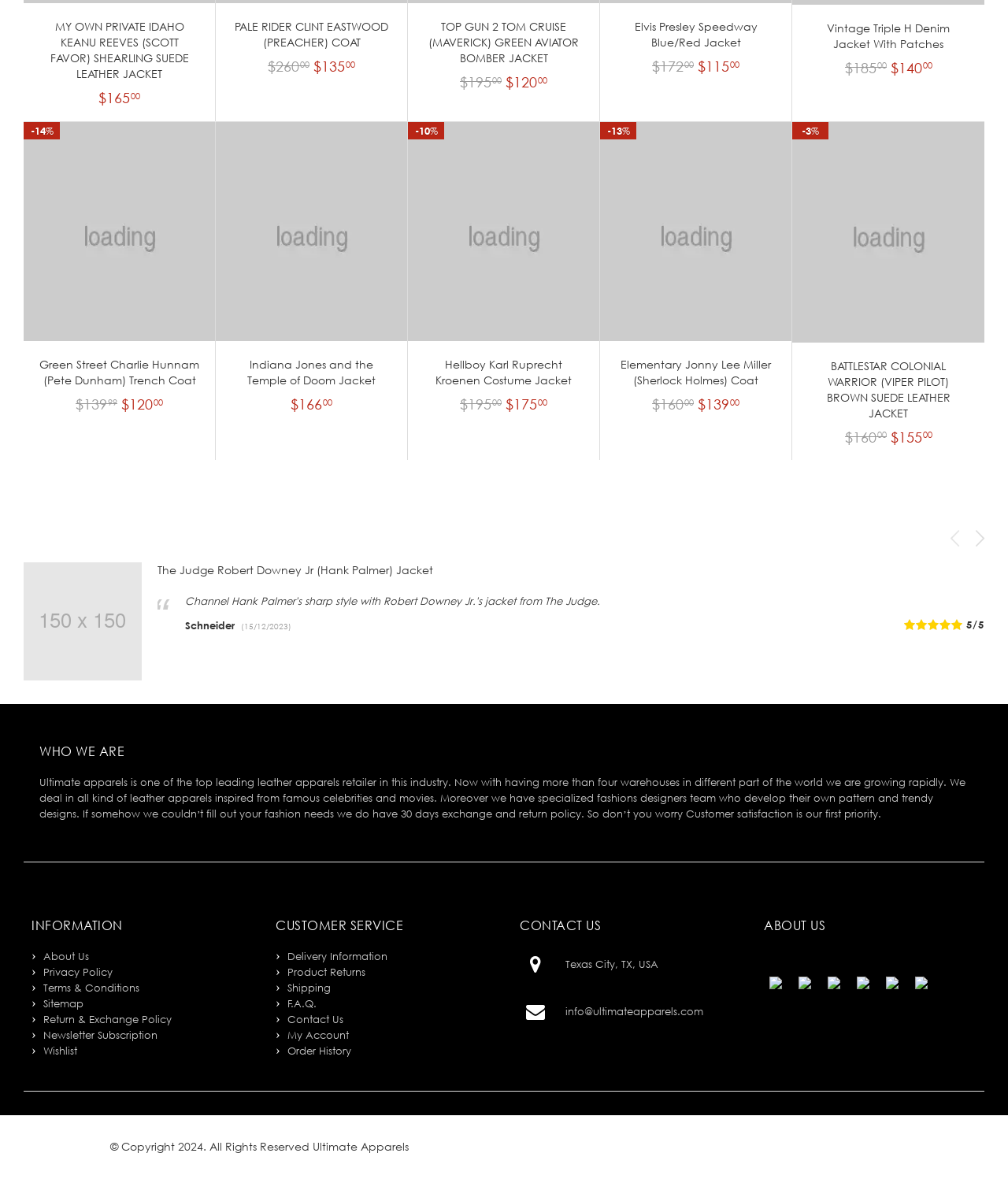Locate the bounding box coordinates of the area that needs to be clicked to fulfill the following instruction: "Wishlist Elvis Presley Speedway Blue/Red Jacket". The coordinates should be in the format of four float numbers between 0 and 1, namely [left, top, right, bottom].

[0.639, 0.078, 0.679, 0.088]